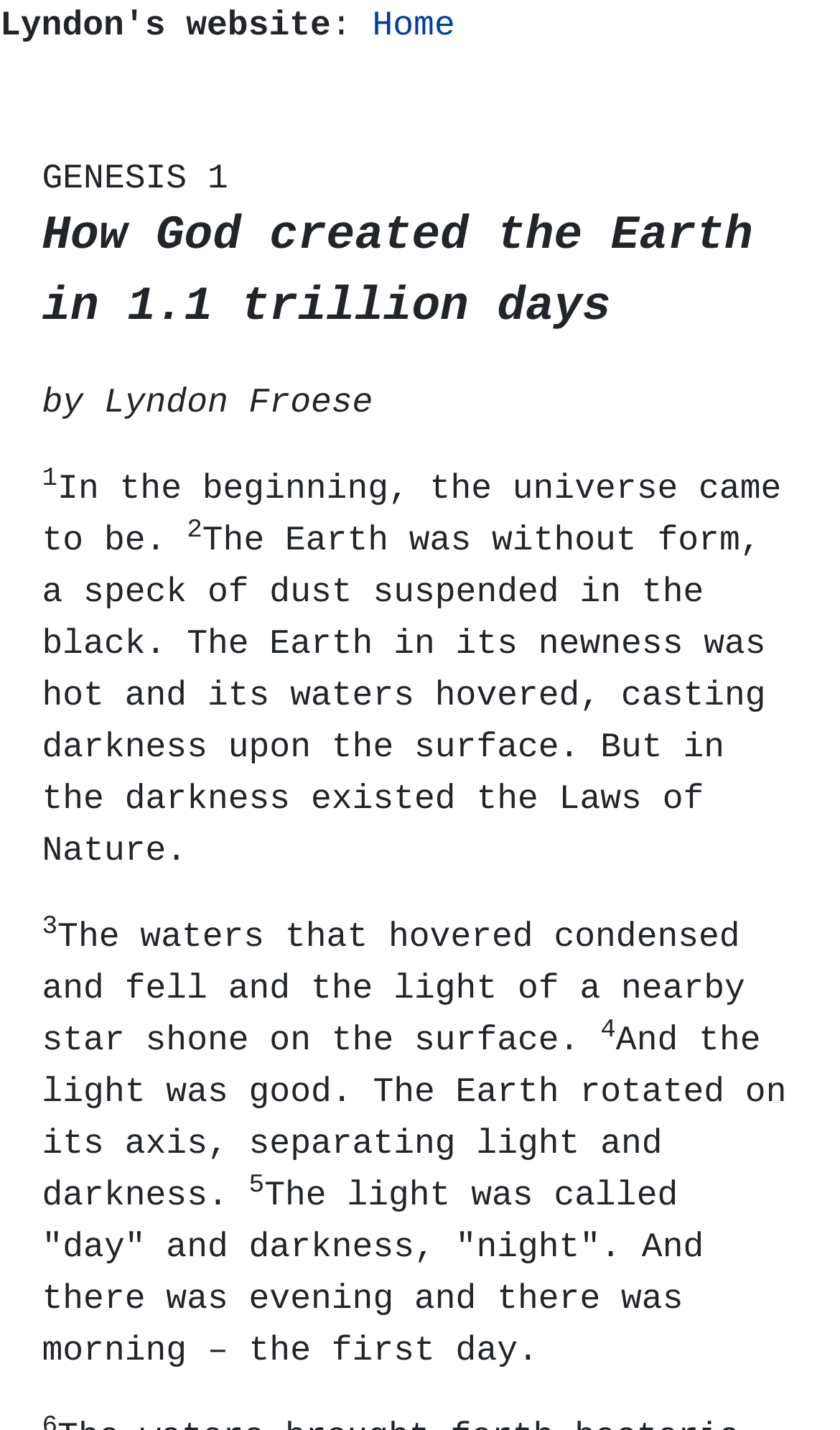What is the first day of creation?
Please give a detailed and elaborate answer to the question.

The first day of creation is mentioned in the static text element, which is 'And there was evening and there was morning – the first day'.